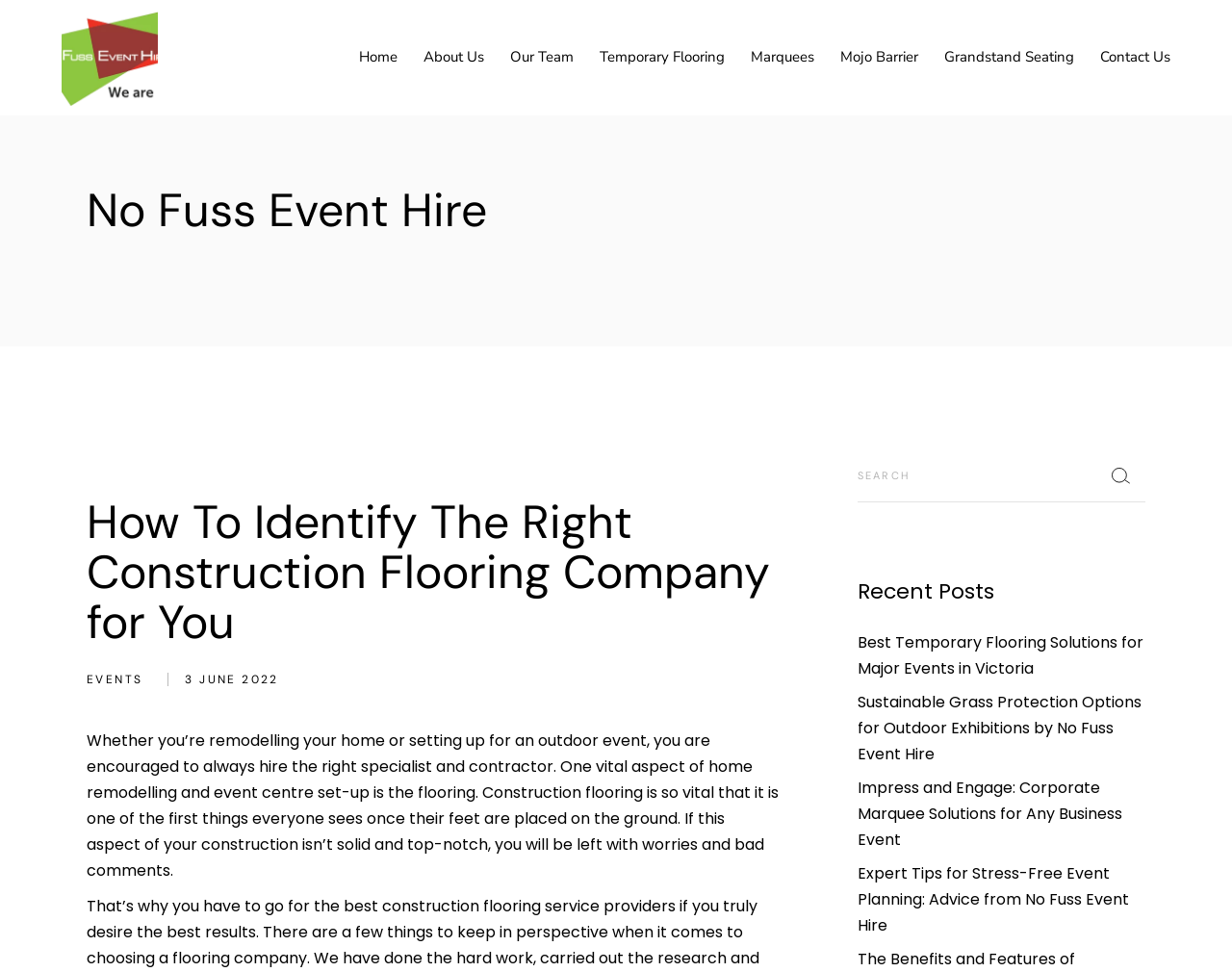Given the content of the image, can you provide a detailed answer to the question?
What is the main topic of the webpage?

The main topic of the webpage can be inferred from the heading 'How To Identify The Right Construction Flooring Company for You' and the content of the webpage, which discusses the importance of construction flooring and how to choose the right company.